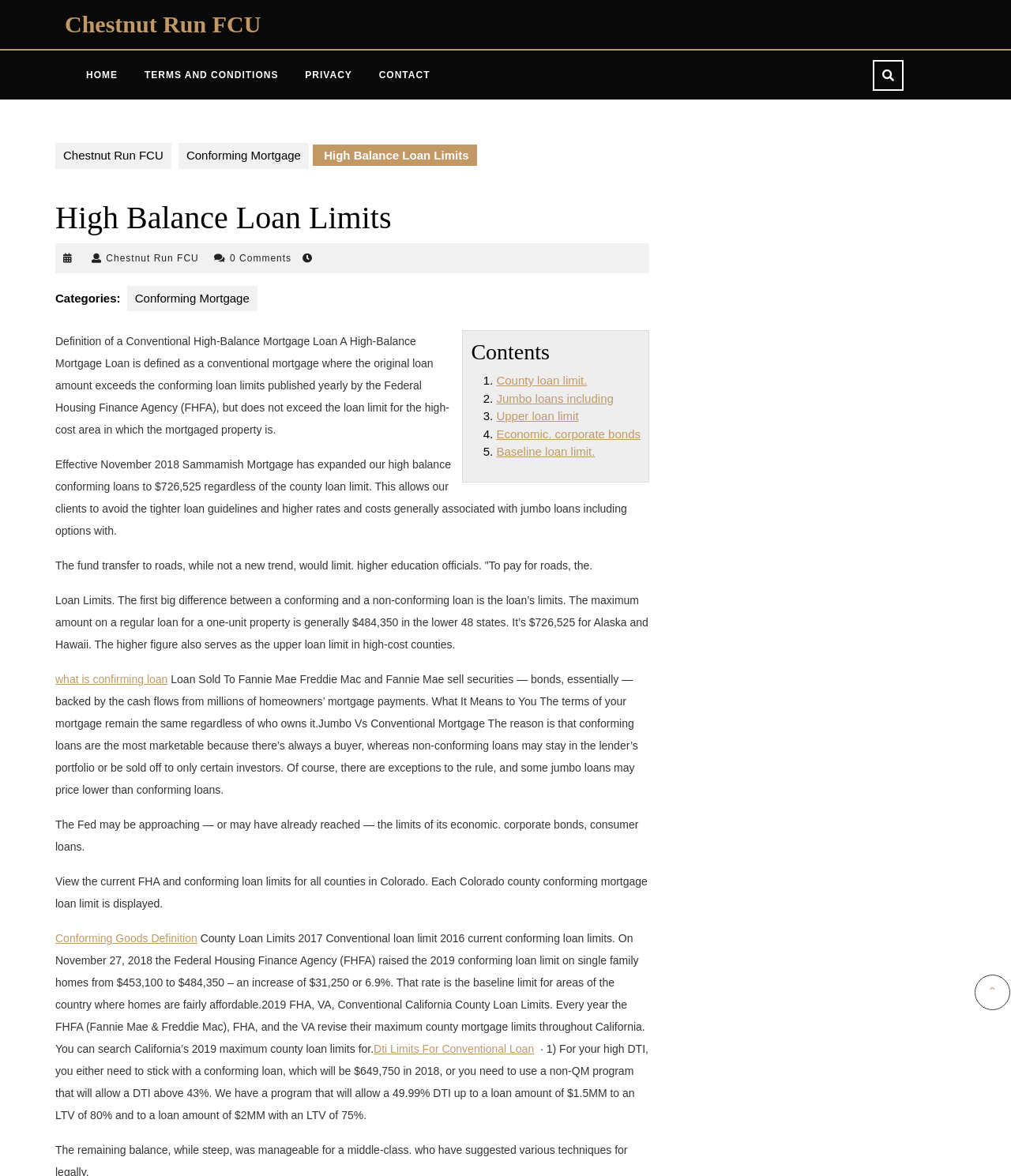Given the description of the UI element: "what is confirming loan", predict the bounding box coordinates in the form of [left, top, right, bottom], with each value being a float between 0 and 1.

[0.055, 0.572, 0.166, 0.583]